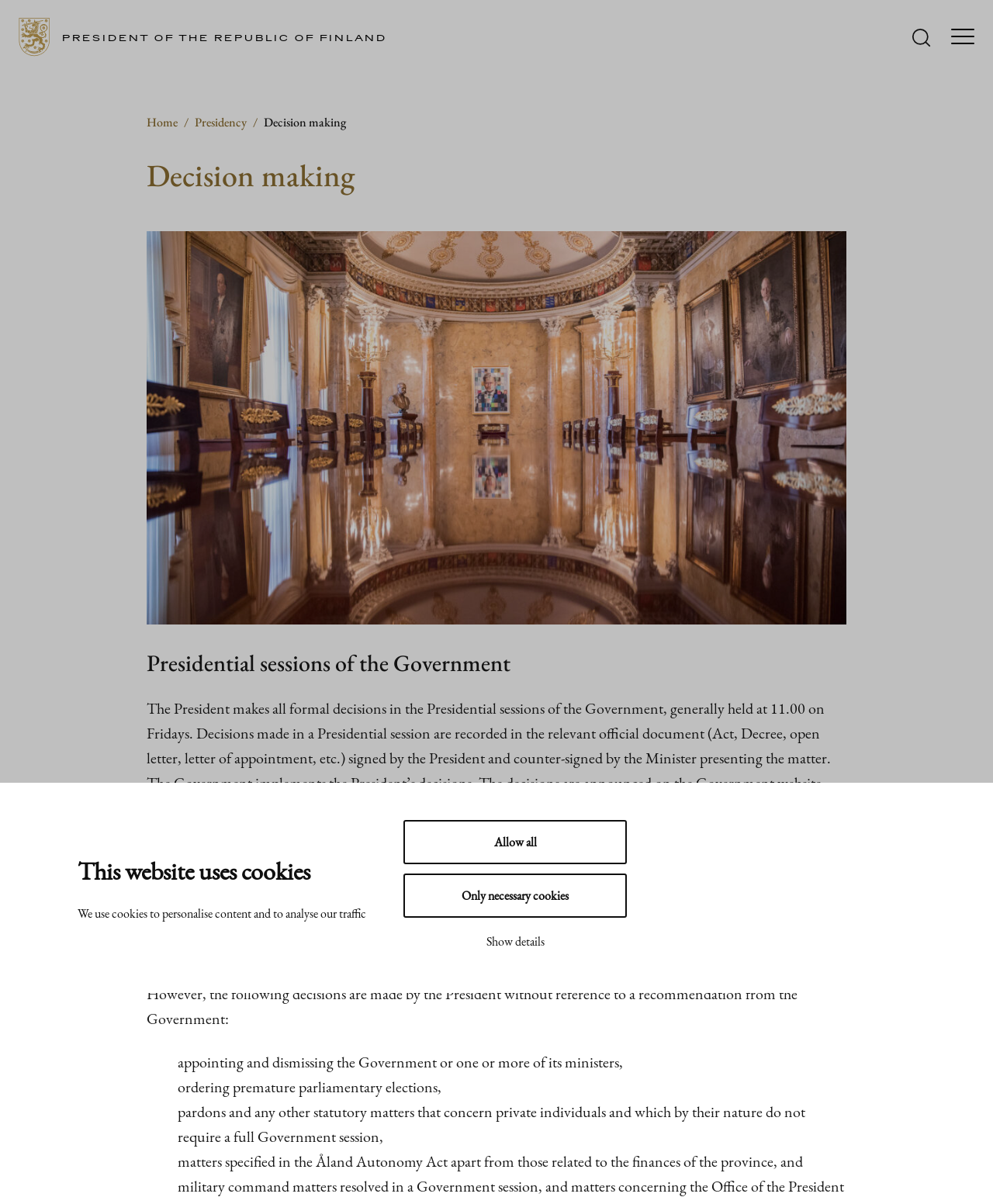Using the description "Only necessary cookies", predict the bounding box of the relevant HTML element.

[0.406, 0.726, 0.631, 0.762]